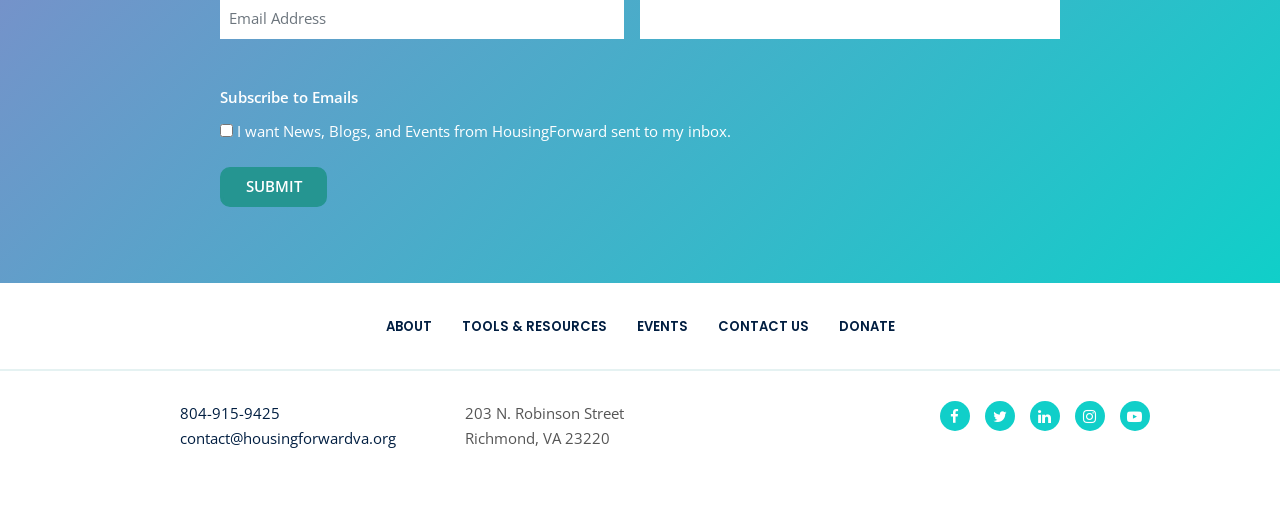What is the address of HousingForward?
Provide an in-depth and detailed explanation in response to the question.

The address of HousingForward is mentioned at the bottom of the page as '203 N. Robinson Street, Richmond, VA 23220'.